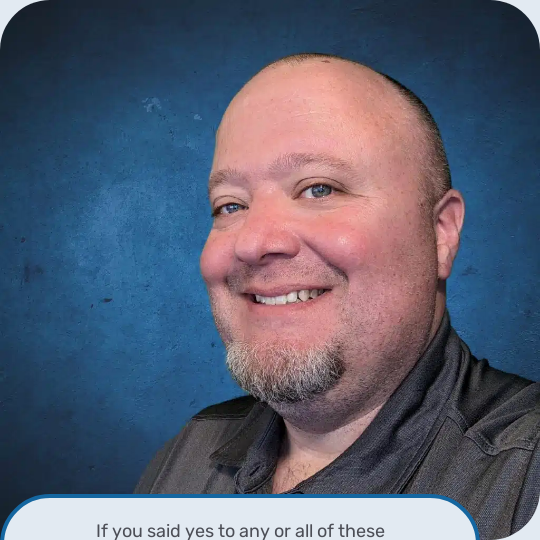Based on the image, please elaborate on the answer to the following question:
What is the purpose of the blue-bordered text box?

The caption suggests that the blue-bordered text box is related to personal reflection or guidance, implying that the man may be involved in offering support or advice, likely in a context related to mental health or personal development.